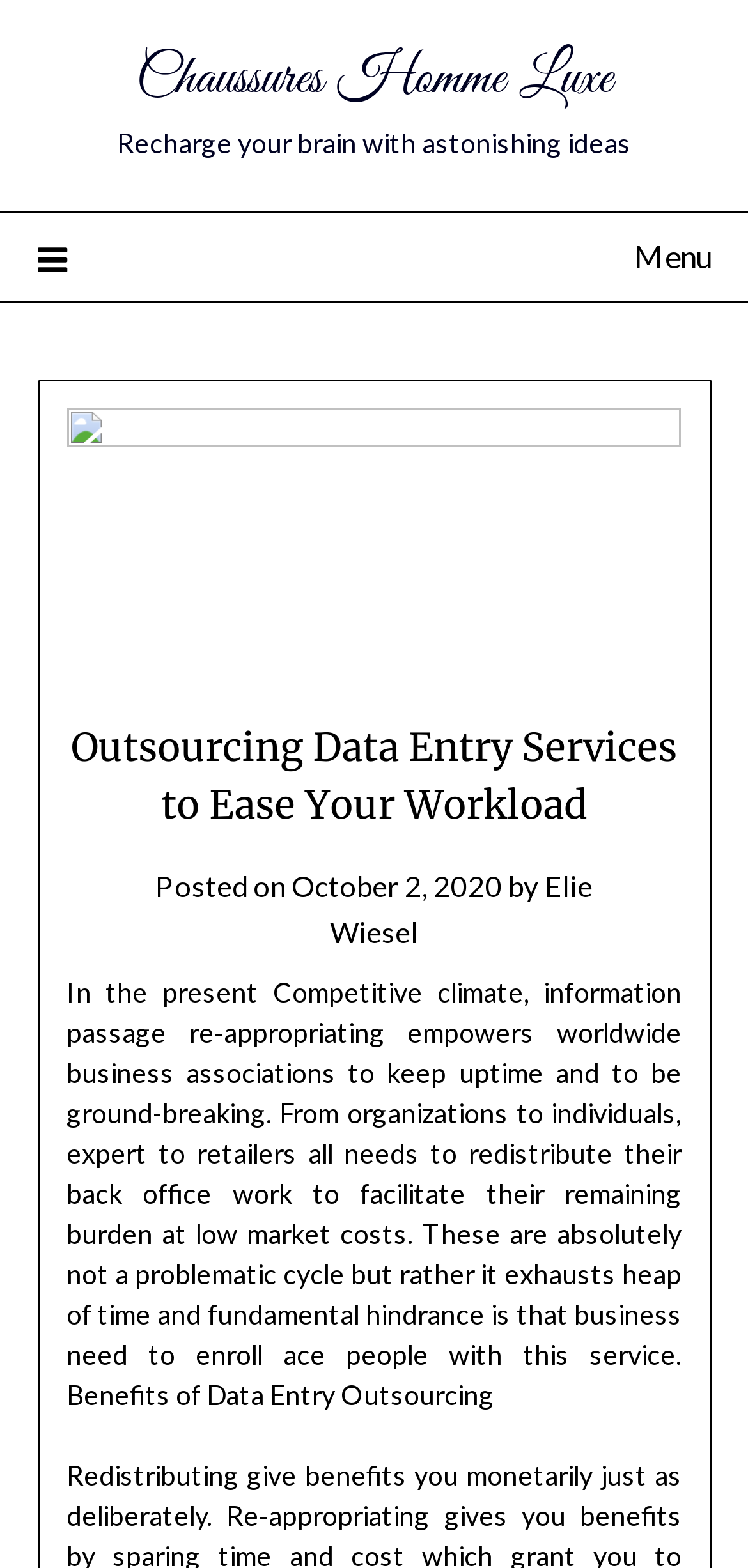What is the name of the author?
Analyze the image and provide a thorough answer to the question.

I found the answer by looking at the text 'by' followed by a link 'Elie Wiesel', which suggests that Elie Wiesel is the author of the article.